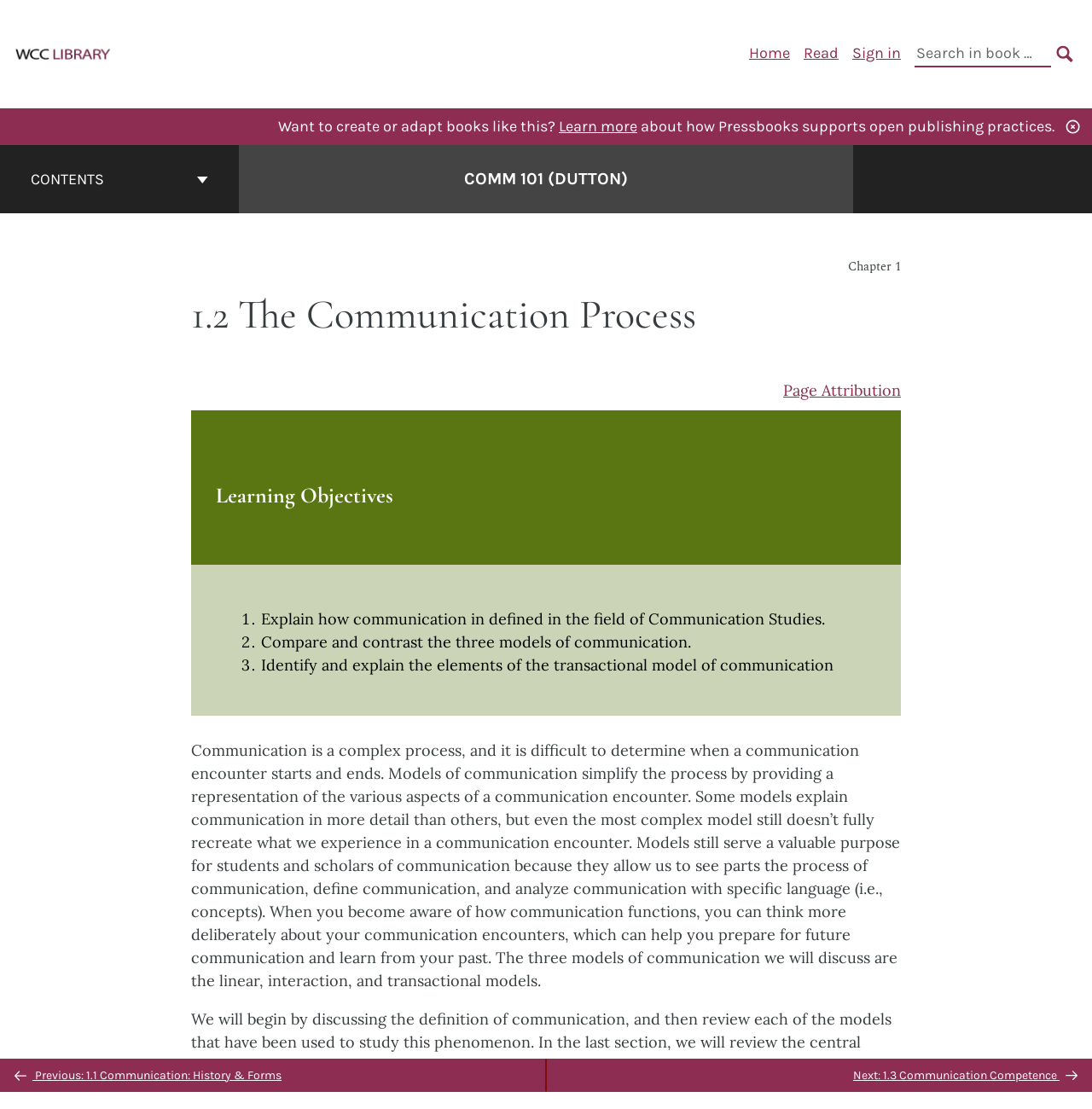Identify the bounding box of the UI element described as follows: "Search". Provide the coordinates as four float numbers in the range of 0 to 1 [left, top, right, bottom].

[0.966, 0.039, 0.984, 0.059]